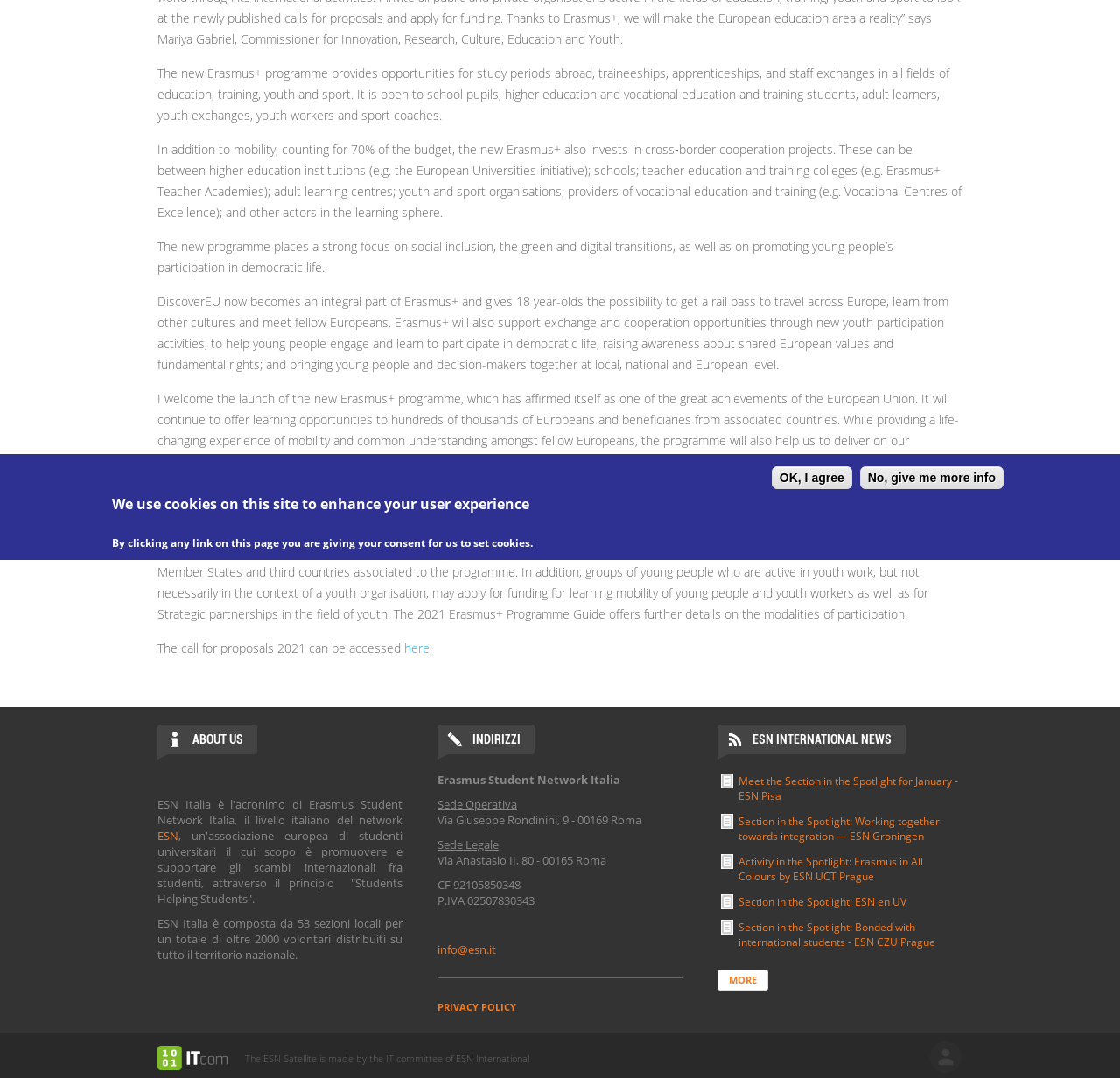Predict the bounding box coordinates of the UI element that matches this description: "PRIVACY POLICY". The coordinates should be in the format [left, top, right, bottom] with each value between 0 and 1.

[0.391, 0.927, 0.461, 0.94]